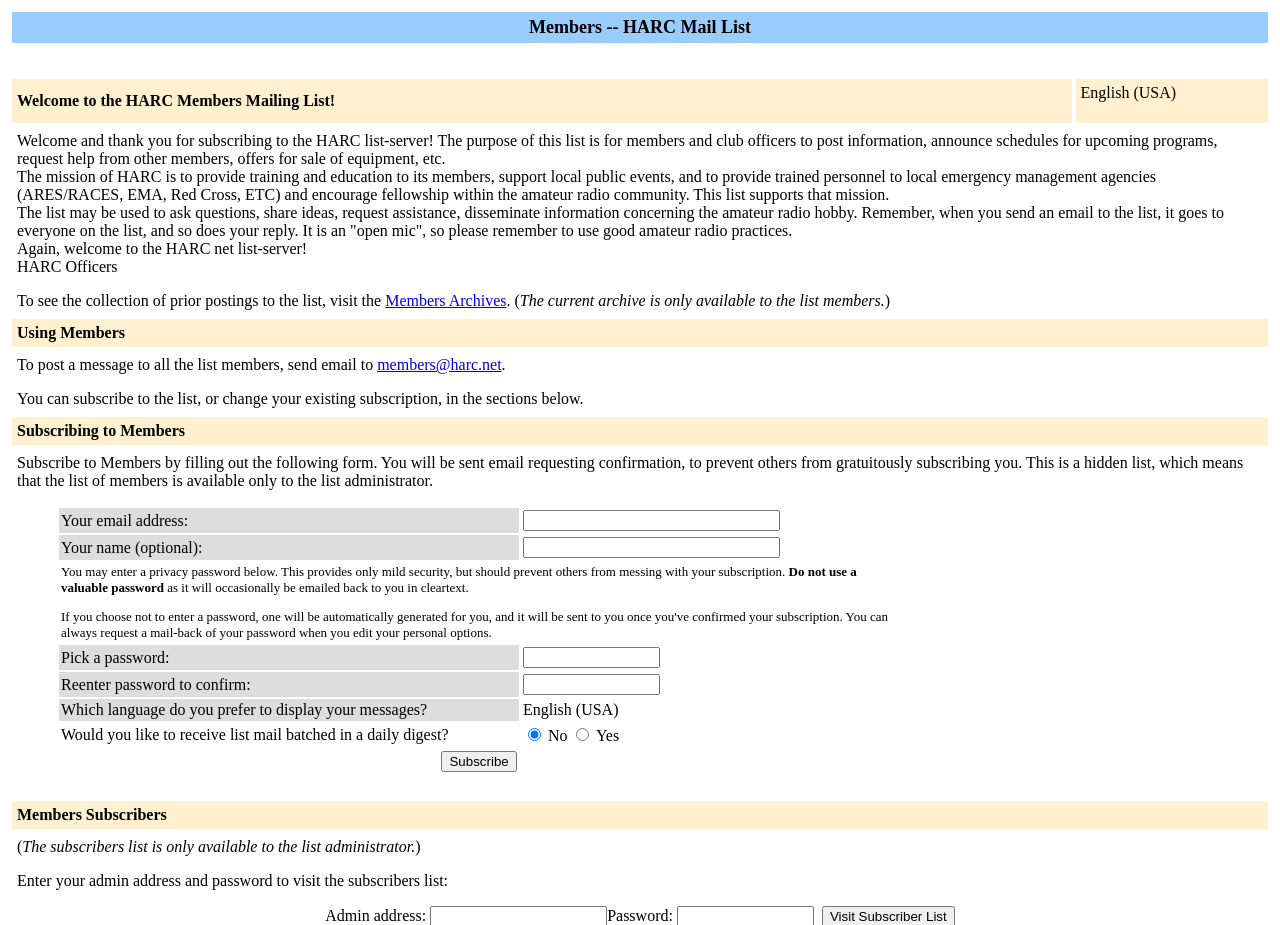What is the default language for displaying messages?
Your answer should be a single word or phrase derived from the screenshot.

English (USA)